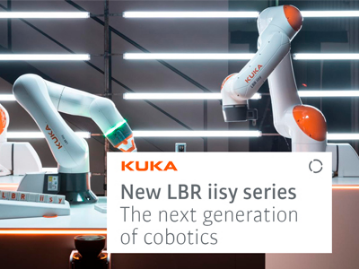Based on the image, provide a detailed and complete answer to the question: 
What is the name of the robotic arm series?

The text overlay in the image highlights the product's innovation, stating 'New LBR iisy series - The next generation of cobotics', which indicates the name of the robotic arm series.